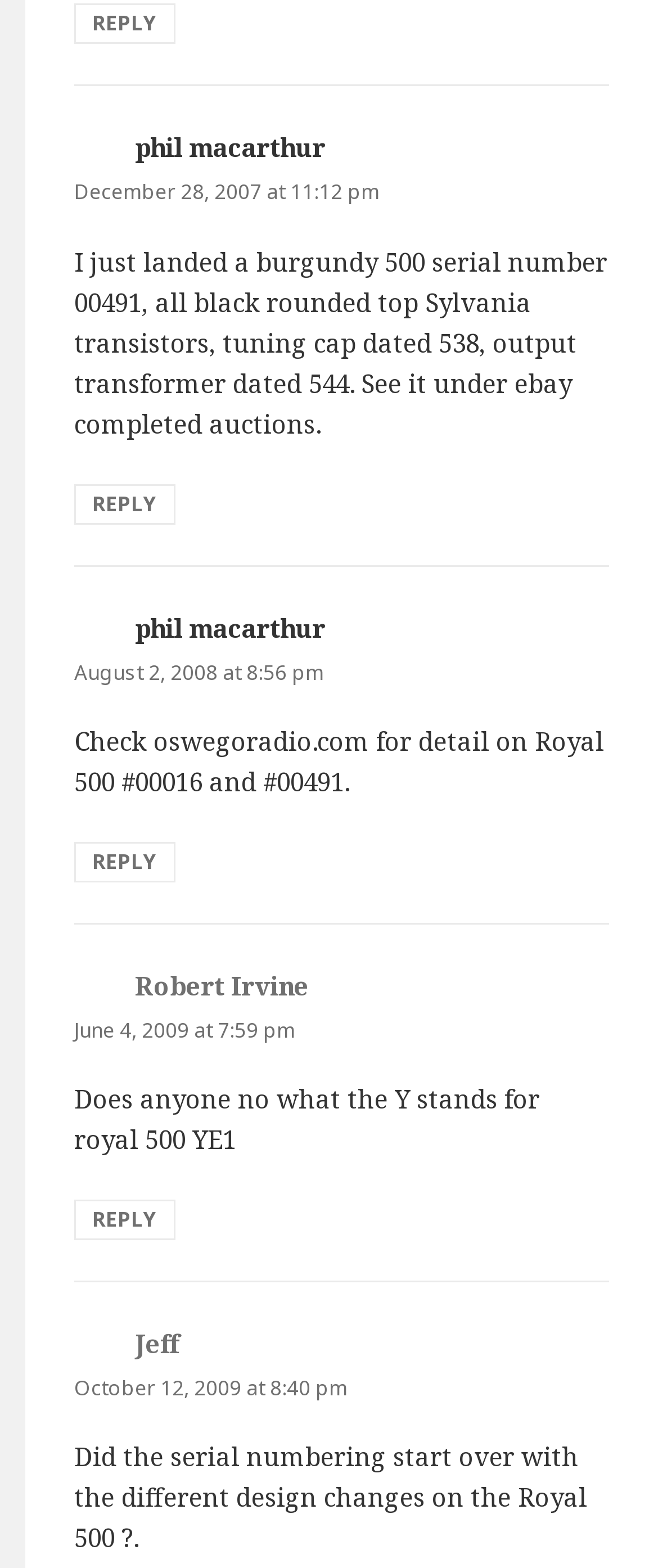What is the topic of discussion in the comments?
Please respond to the question with as much detail as possible.

I analyzed the text content of the comments and found that they are discussing the Royal 500, a type of transistor radio. The comments mention serial numbers, design changes, and other related topics.